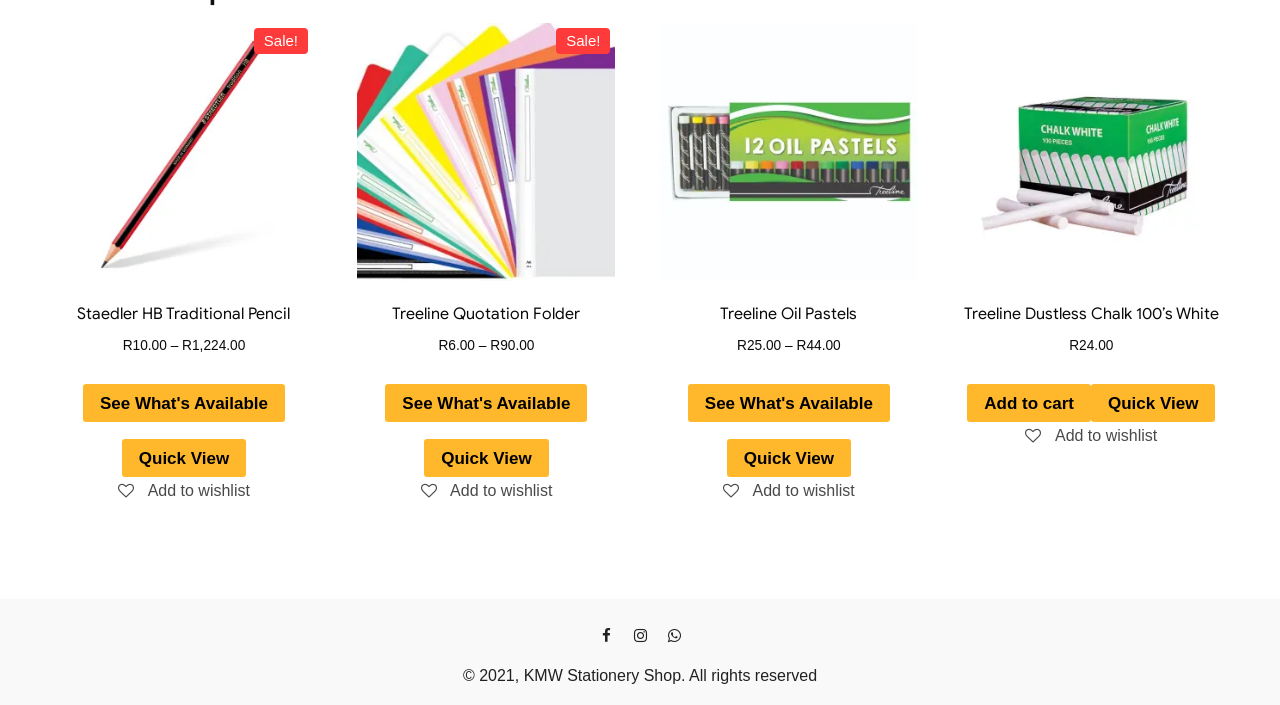Provide your answer in a single word or phrase: 
How many options are available for the 'Staedler HB Traditional Pencil' product?

Multiple